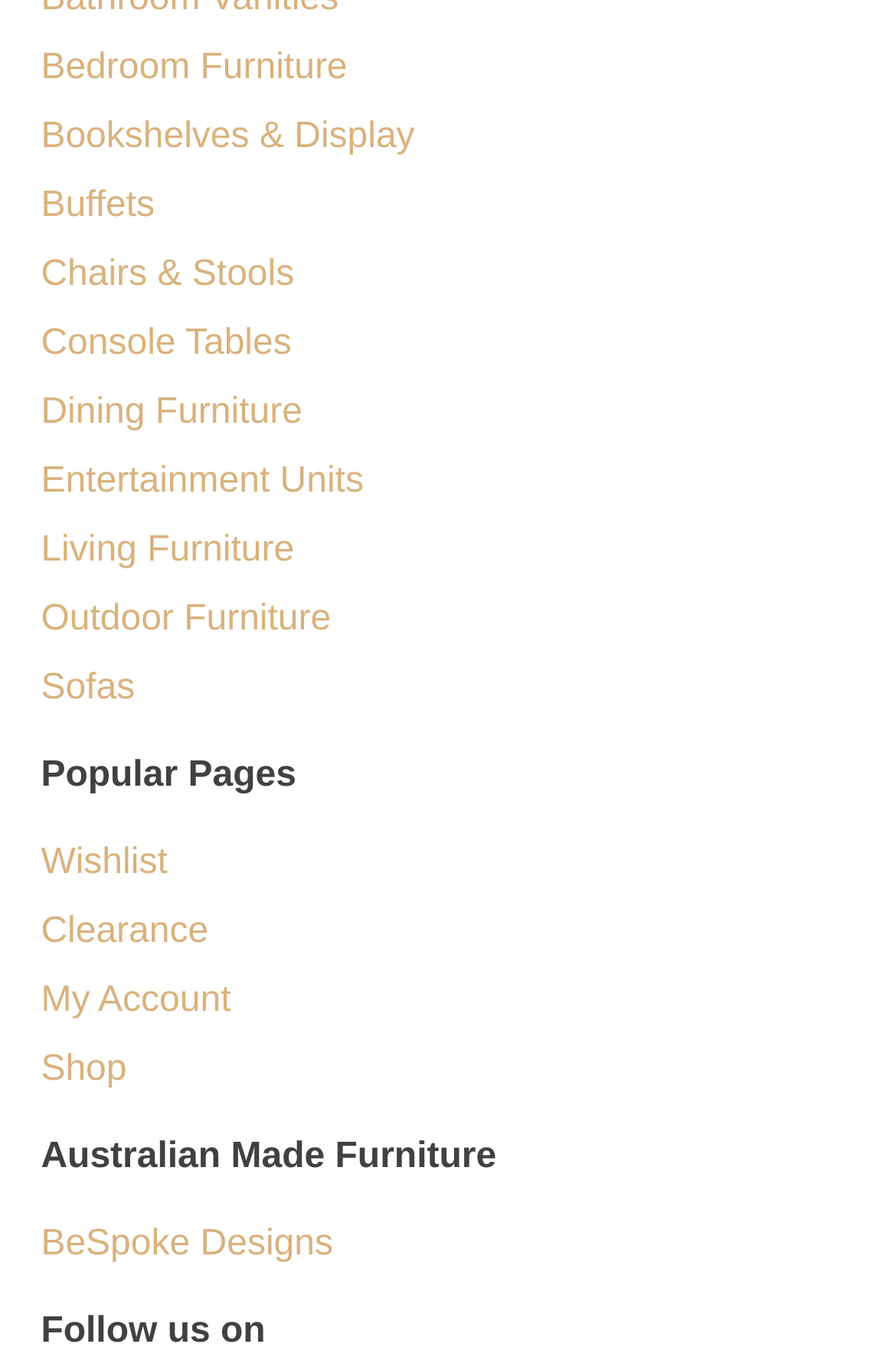Please identify the coordinates of the bounding box that should be clicked to fulfill this instruction: "Explore Sofas".

[0.046, 0.486, 0.954, 0.519]